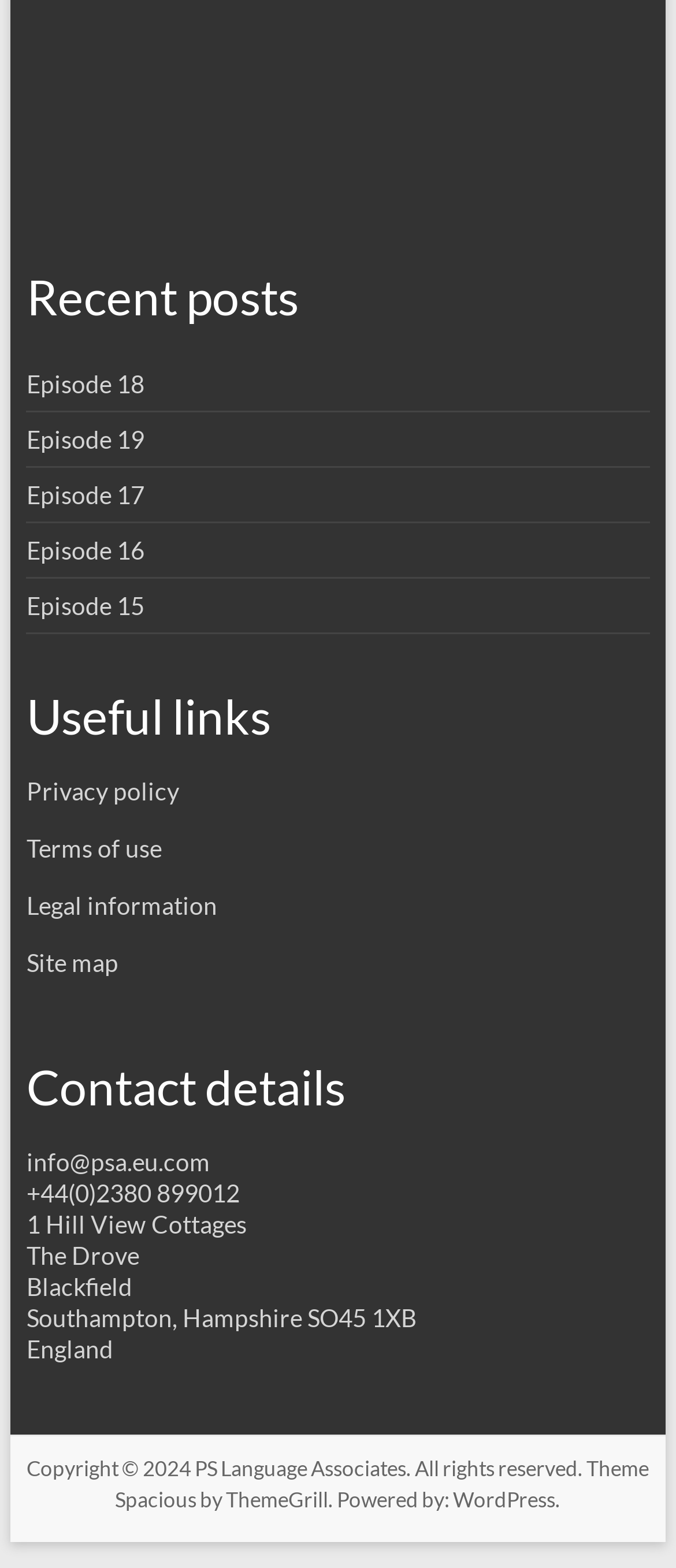Provide a one-word or brief phrase answer to the question:
What are the recent posts?

Episode 18, 19, 17, 16, 15